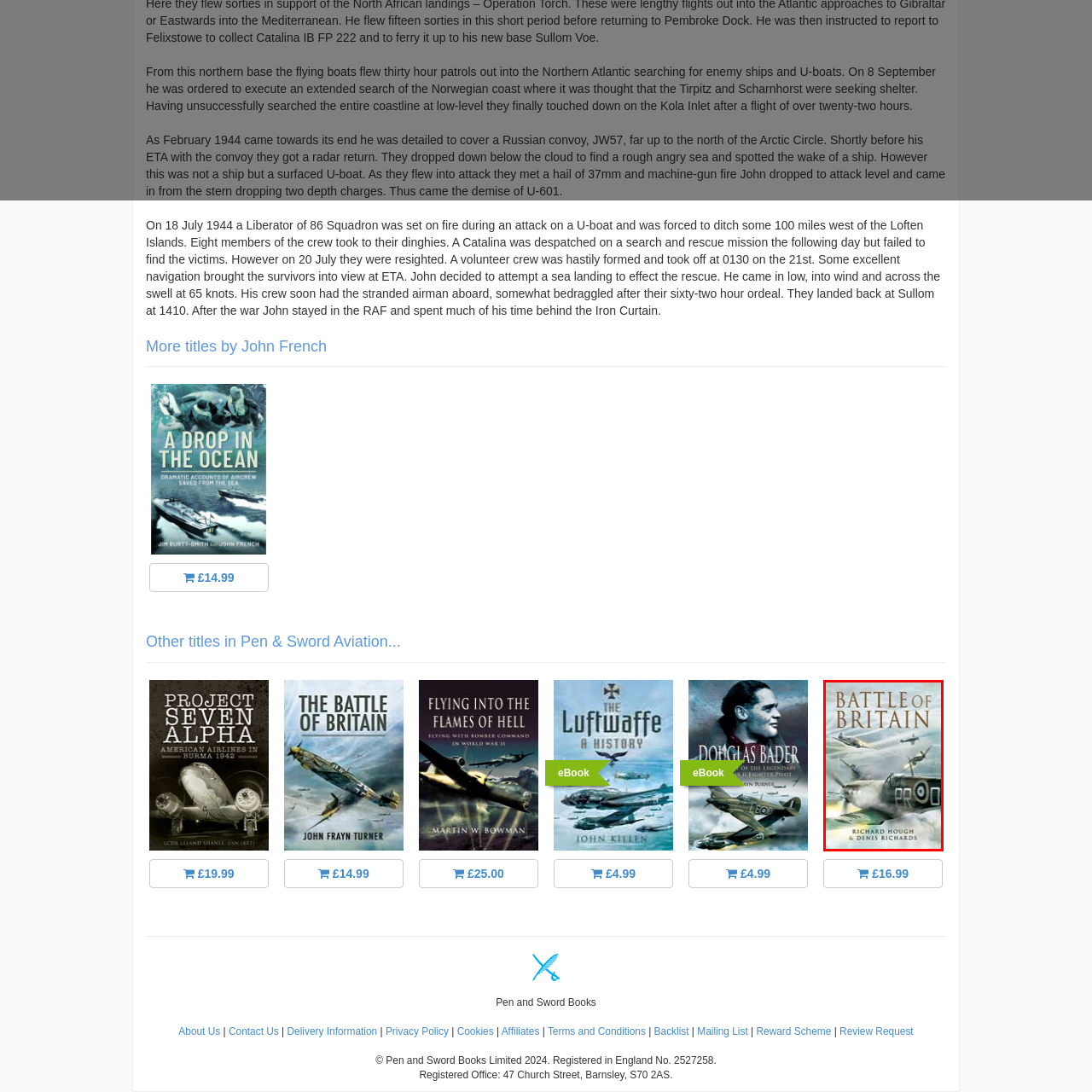Inspect the image surrounded by the red boundary and answer the following question in detail, basing your response on the visual elements of the image: 
Who are the authors of the book?

The authors of the book are Richard Hough and Denis Richards, as their names are mentioned on the cover of the book, which is the central element of the image.